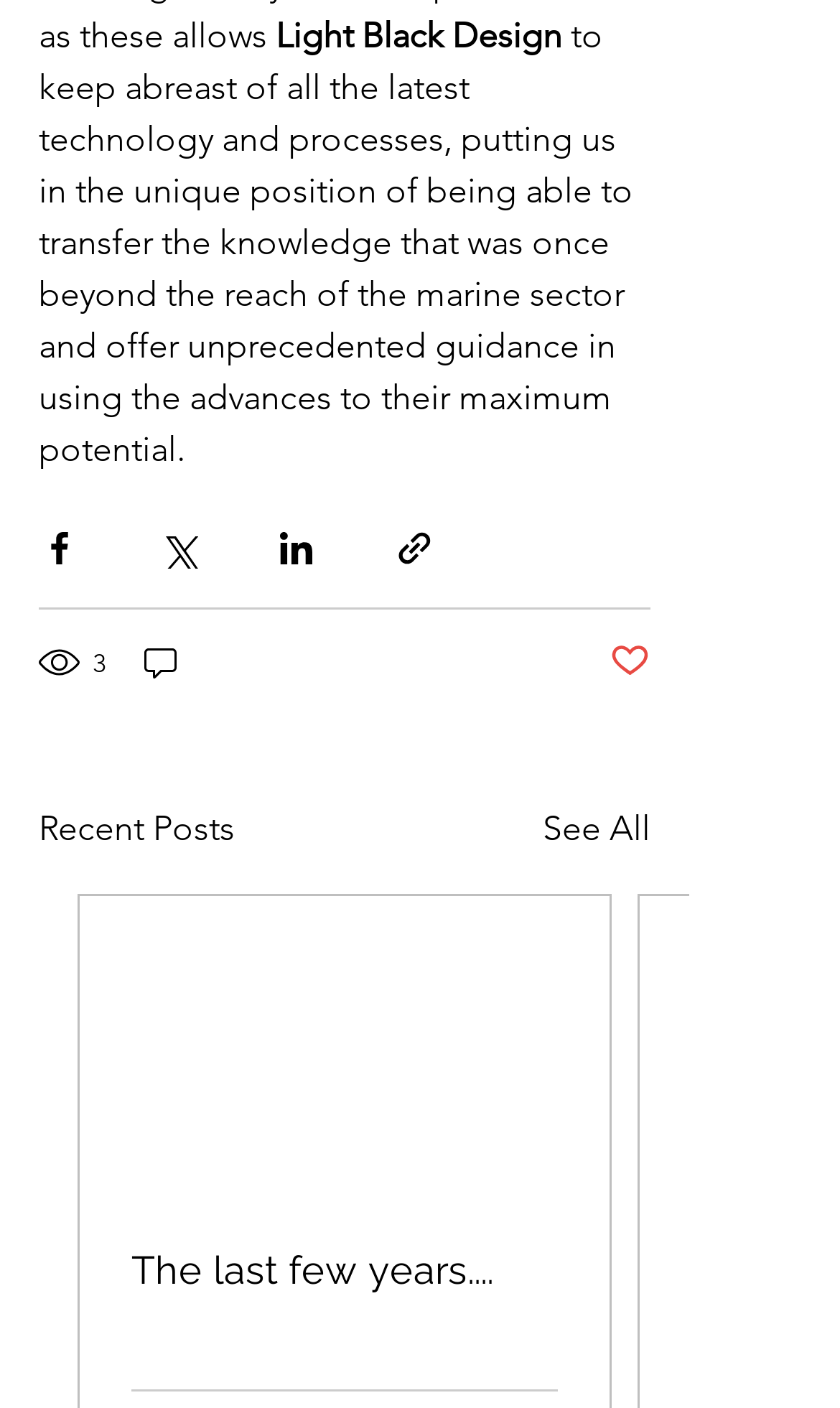Using the given description, provide the bounding box coordinates formatted as (top-left x, top-left y, bottom-right x, bottom-right y), with all values being floating point numbers between 0 and 1. Description: 3

[0.046, 0.455, 0.131, 0.487]